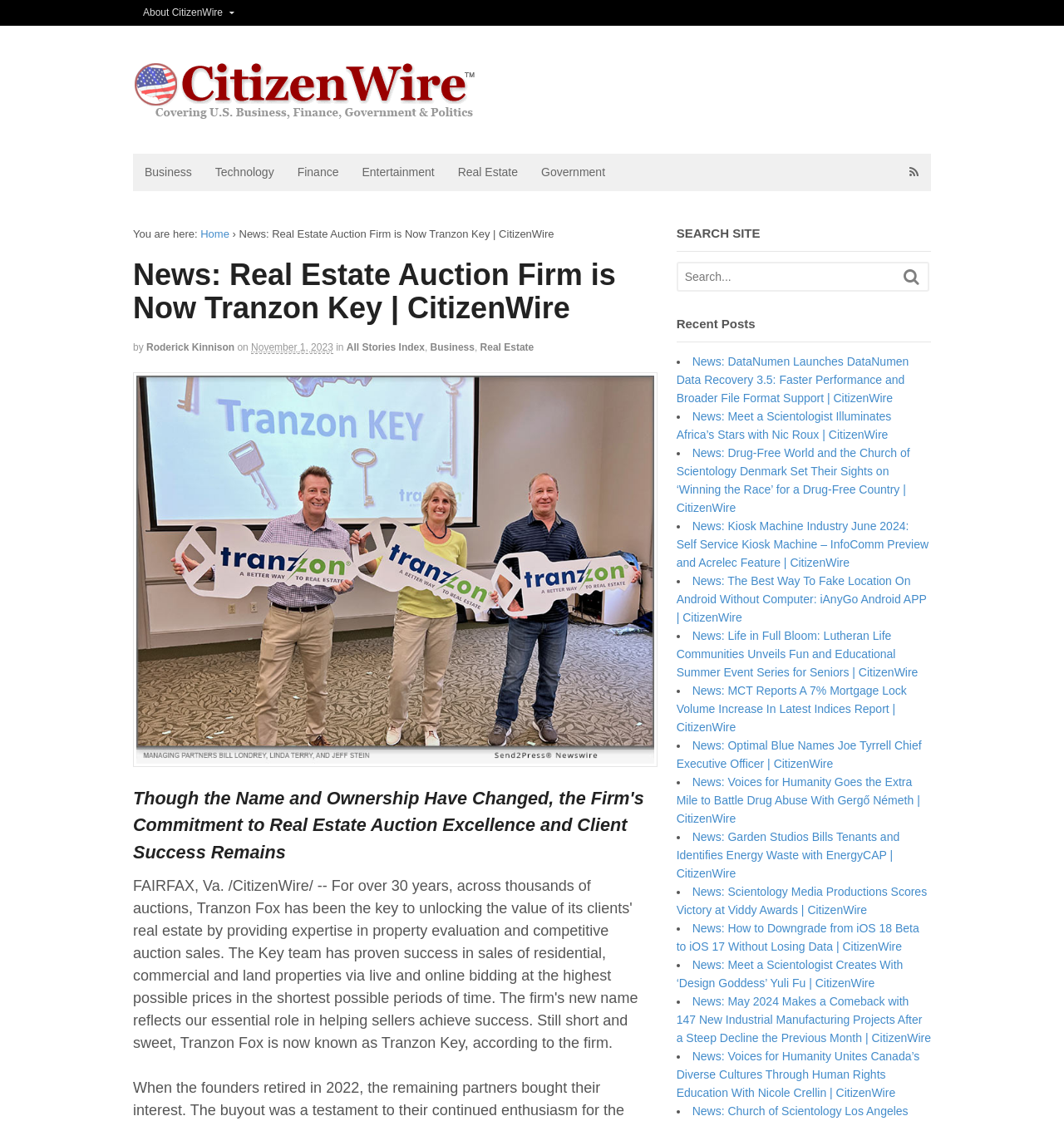Please answer the following question using a single word or phrase: 
Who is the author of the news article?

Roderick Kinnison